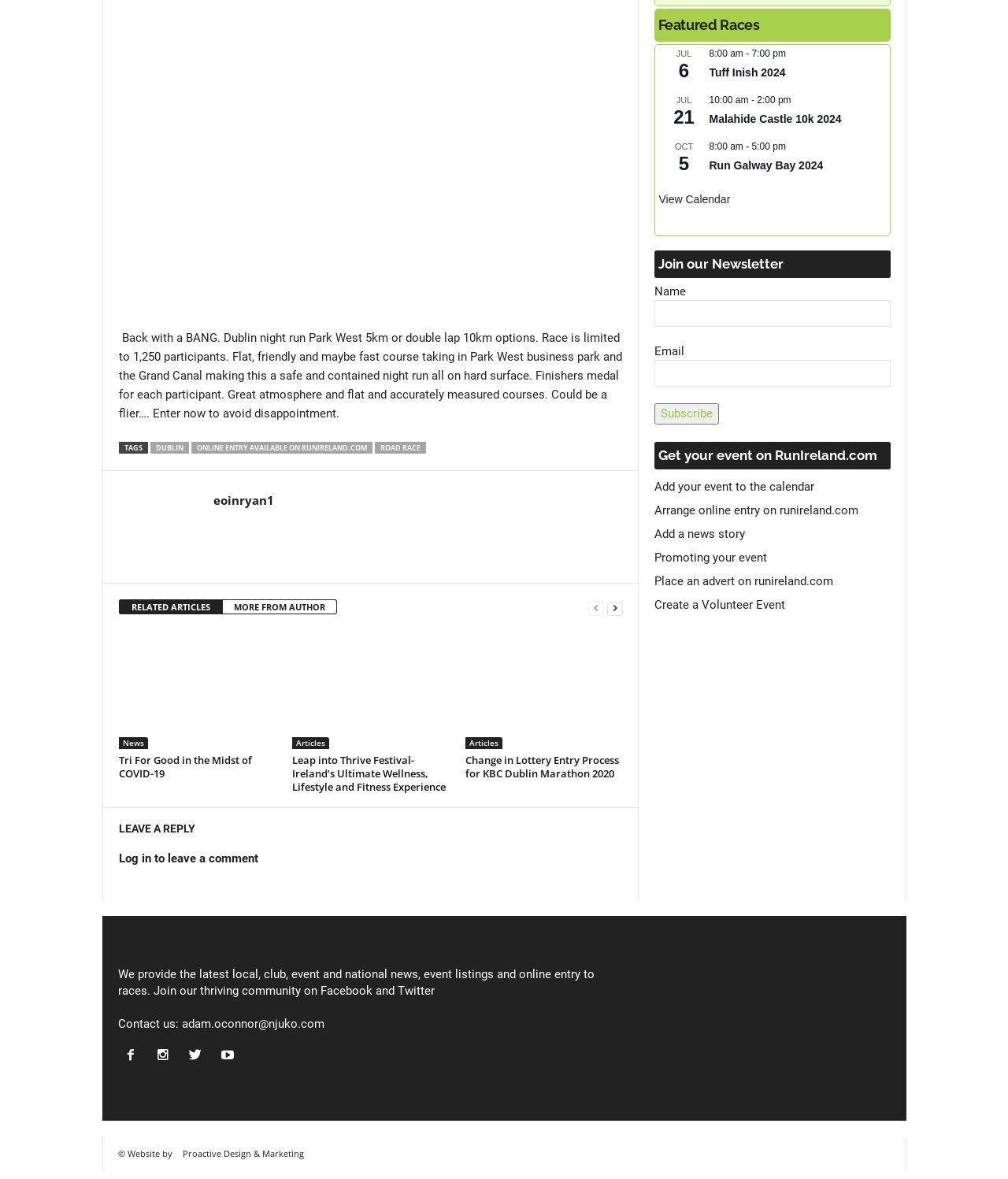Find and provide the bounding box coordinates for the UI element described here: "Proactive Design & Marketing". The coordinates should be given as four float numbers between 0 and 1: [left, top, right, bottom].

[0.173, 0.973, 0.309, 0.983]